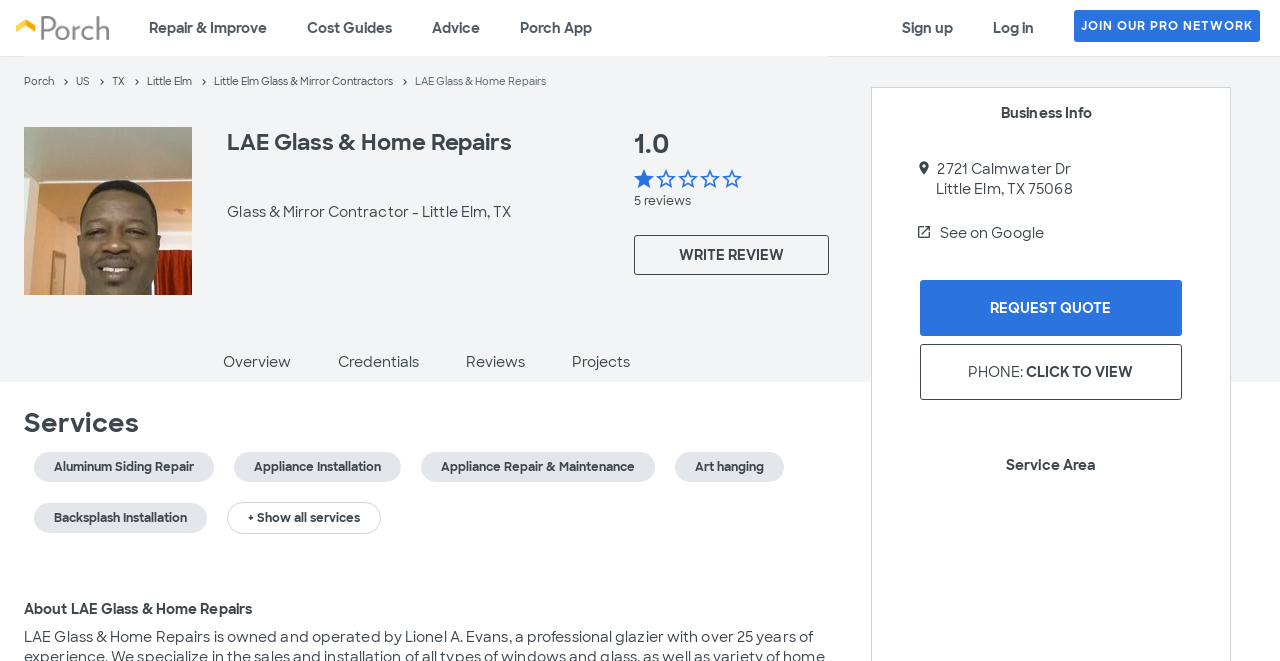Give a comprehensive overview of the webpage, including key elements.

This webpage is about LAE Glass & Home Repairs, a glass and mirror contractor based in Little Elm, Texas. At the top left corner, there is a Porch logo, and next to it, there are several links to different sections of the website, including "Repair & Improve", "Cost Guides", "Advice", and "Porch App". On the top right corner, there are links to "Sign up" and "Log in", as well as a call-to-action button to "JOIN OUR PRO NETWORK".

Below the top navigation bar, there is a section that displays the company's name, "LAE Glass & Home Repairs", and its location, "Little Elm, TX". The company's rating, 1.0 out of 5 stars, is shown next to its name, along with a "WRITE REVIEW" button.

On the left side of the page, there is a navigation menu that allows users to access different sections of the company's profile, including "Overview", "Credentials", "Reviews", and "Projects".

The main content of the page is divided into several sections. The first section is titled "Services" and lists several services offered by the company, including "Aluminum Siding Repair", "Appliance Installation", and "Art hanging". There is a "Show all services" button at the bottom of this section.

The next section is titled "About LAE Glass & Home Repairs" and provides a brief overview of the company. Below this section, there is a "Business Info" section that displays the company's address, including a link to view the location on Google.

Finally, there are two call-to-action buttons at the bottom of the page, "REQUEST QUOTE" and "PHONE: CLICK TO VIEW", which allow users to contact the company for more information.